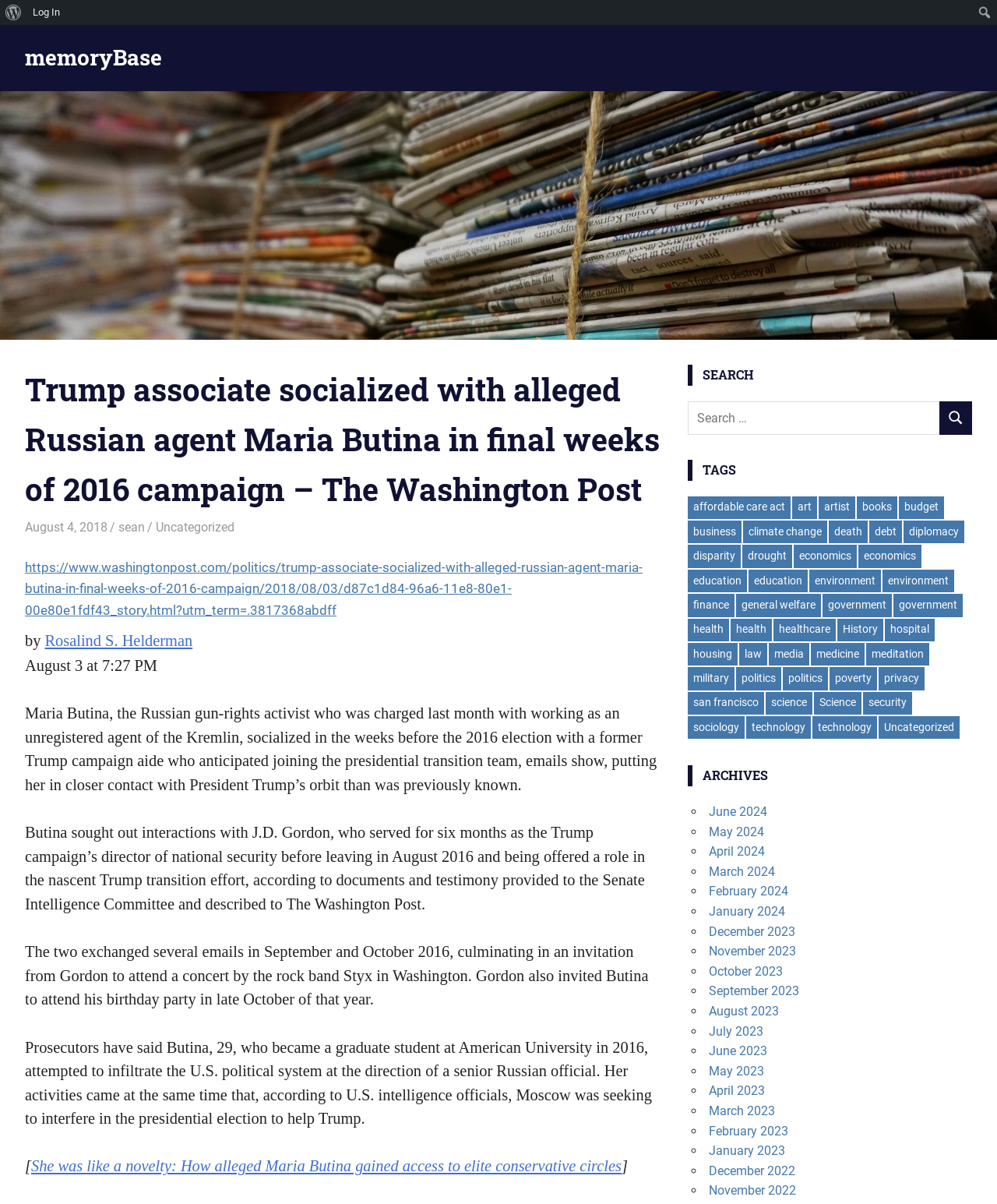Please extract the primary headline from the webpage.

Trump associate socialized with alleged Russian agent Maria Butina in final weeks of 2016 campaign – The Washington Post